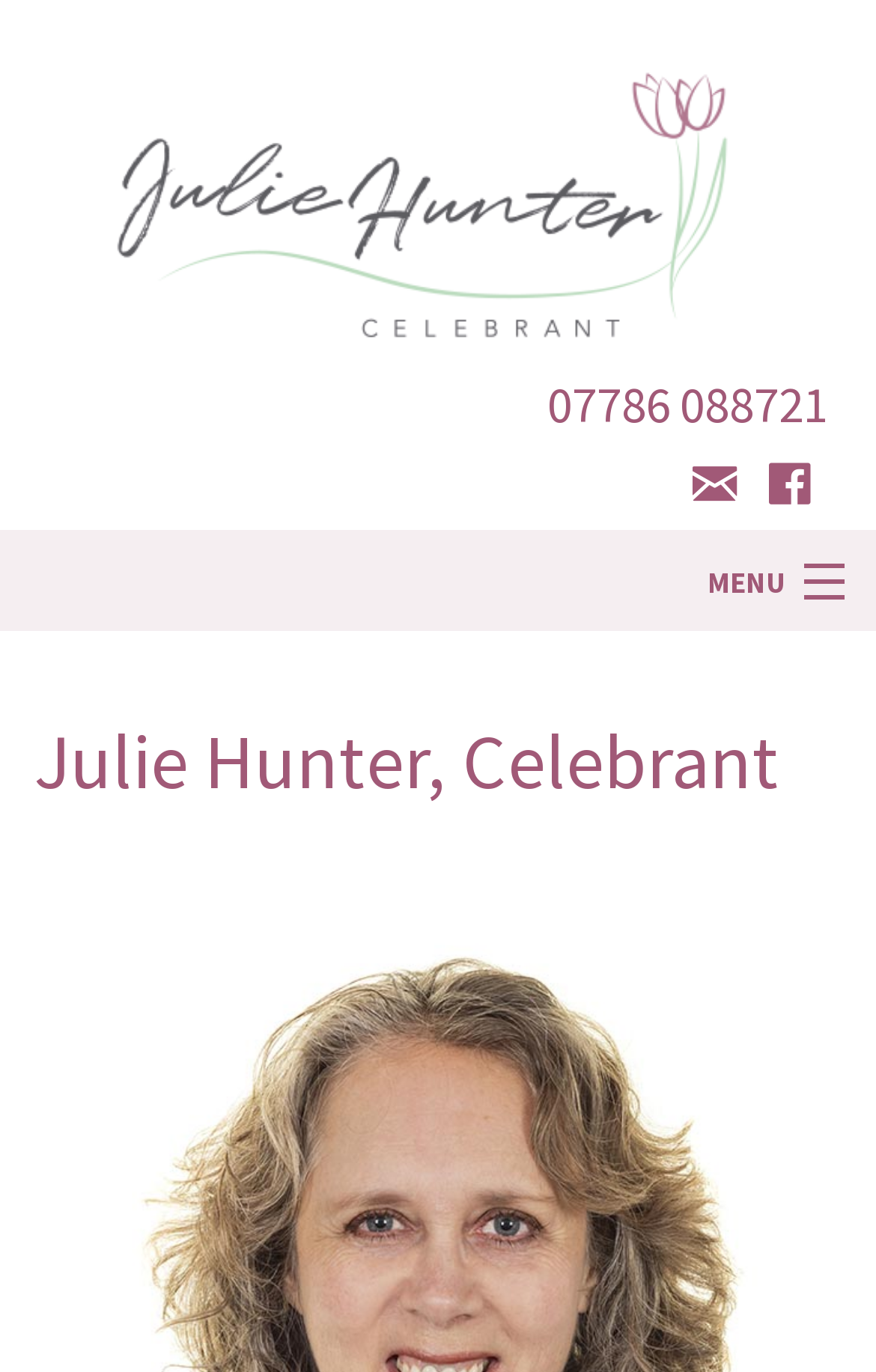Produce an extensive caption that describes everything on the webpage.

The webpage appears to be a personal website for Julie Hunter, a celebrant. At the top left of the page, there is a logo of Julie Hunter Celebrant. Below the logo, there are three social media links, including a phone number, and two icons, likely representing Facebook and Twitter. To the right of these links, there is a "MENU" button.

Below the top section, there is a navigation menu that spans the entire width of the page. The menu consists of seven links: "Home", "About Me", "Ceremonies", "Funerals & Memorials", "Symbolic Gestures", "Fees", and "Trusted Partners". These links are stacked vertically, with "Home" at the top and "Trusted Partners" at the bottom.

Above the navigation menu, there is a heading that reads "Julie Hunter, Celebrant", which is centered on the page.